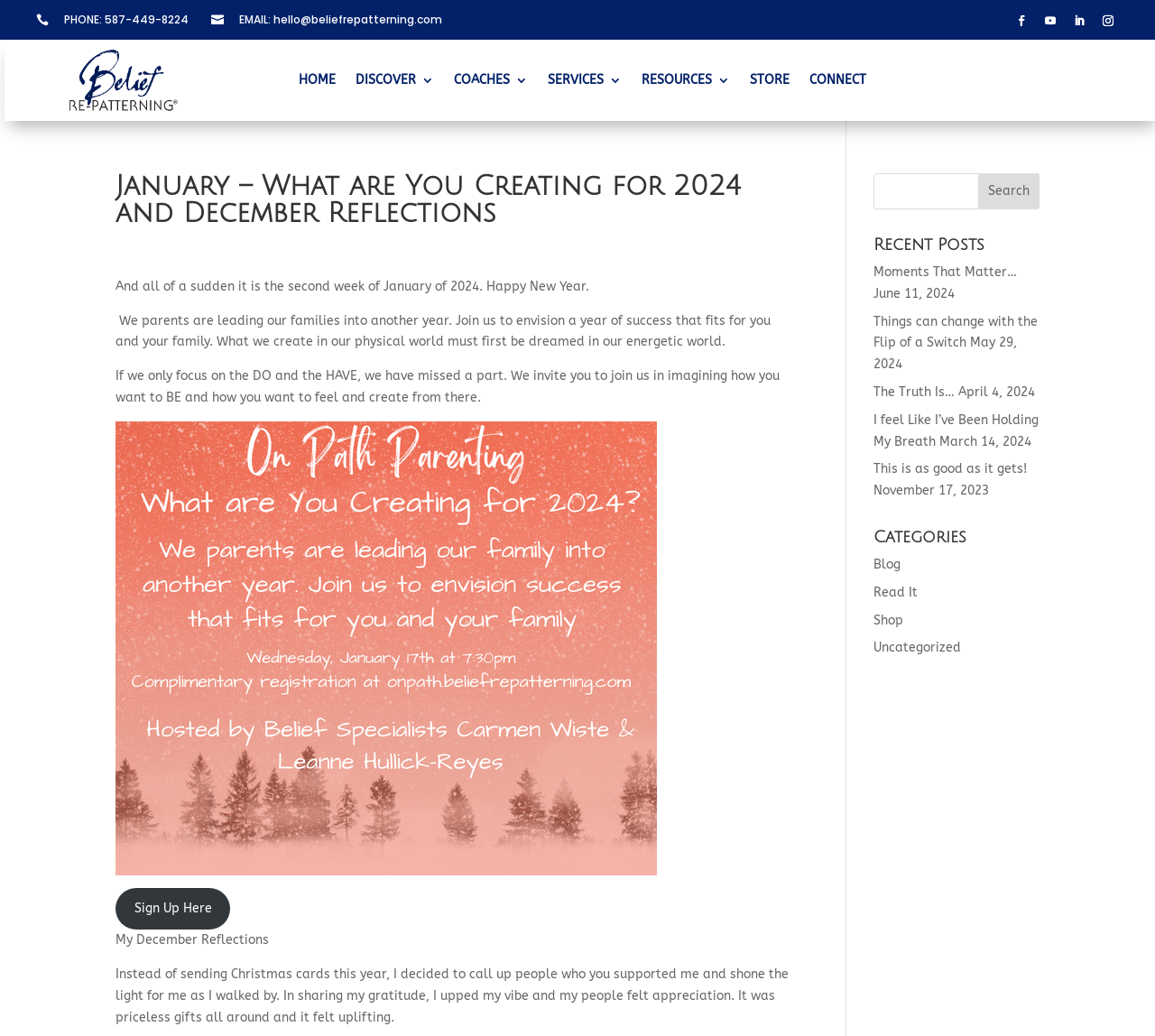Please provide a comprehensive response to the question based on the details in the image: What is the email address on the webpage?

I found the email address by looking at the layout table with the bounding box coordinates [0.207, 0.011, 0.383, 0.026] which contains the link 'EMAIL: hello@beliefrepatterning.com'.